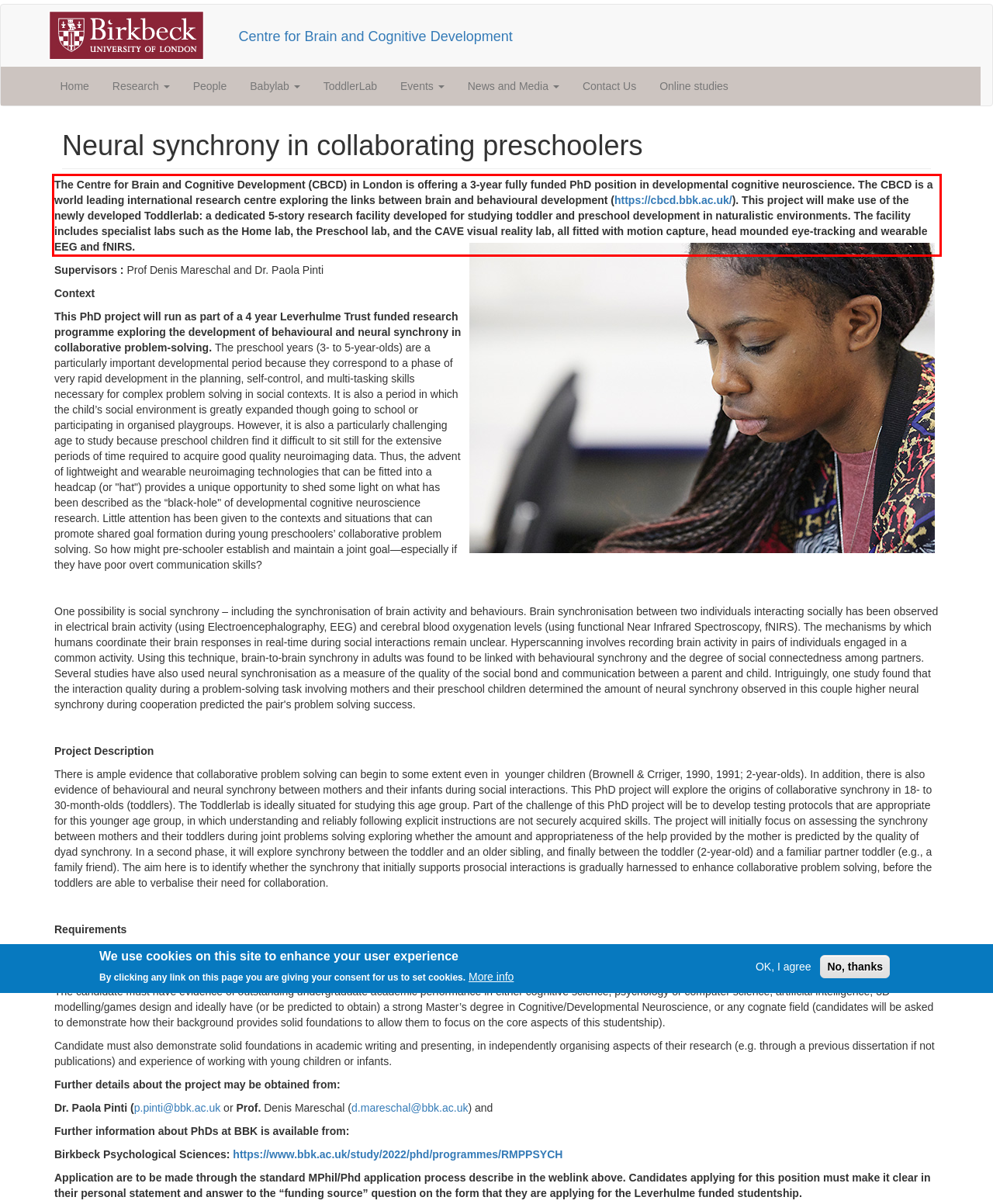Given a screenshot of a webpage containing a red rectangle bounding box, extract and provide the text content found within the red bounding box.

The Centre for Brain and Cognitive Development (CBCD) in London is offering a 3-year fully funded PhD position in developmental cognitive neuroscience. The CBCD is a world leading international research centre exploring the links between brain and behavioural development (https://cbcd.bbk.ac.uk/). This project will make use of the newly developed Toddlerlab: a dedicated 5-story research facility developed for studying toddler and preschool development in naturalistic environments. The facility includes specialist labs such as the Home lab, the Preschool lab, and the CAVE visual reality lab, all fitted with motion capture, head mounded eye-tracking and wearable EEG and fNIRS.